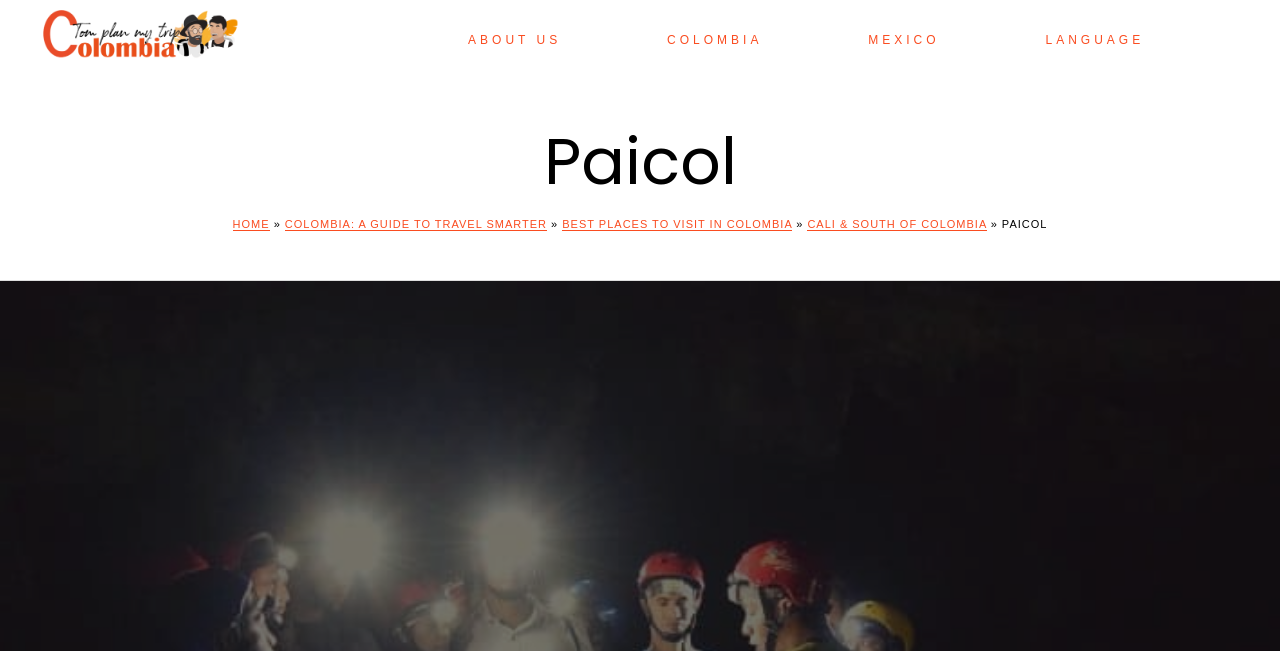Find the bounding box coordinates of the element to click in order to complete the given instruction: "explore Colombia travel guide."

[0.482, 0.0, 0.635, 0.123]